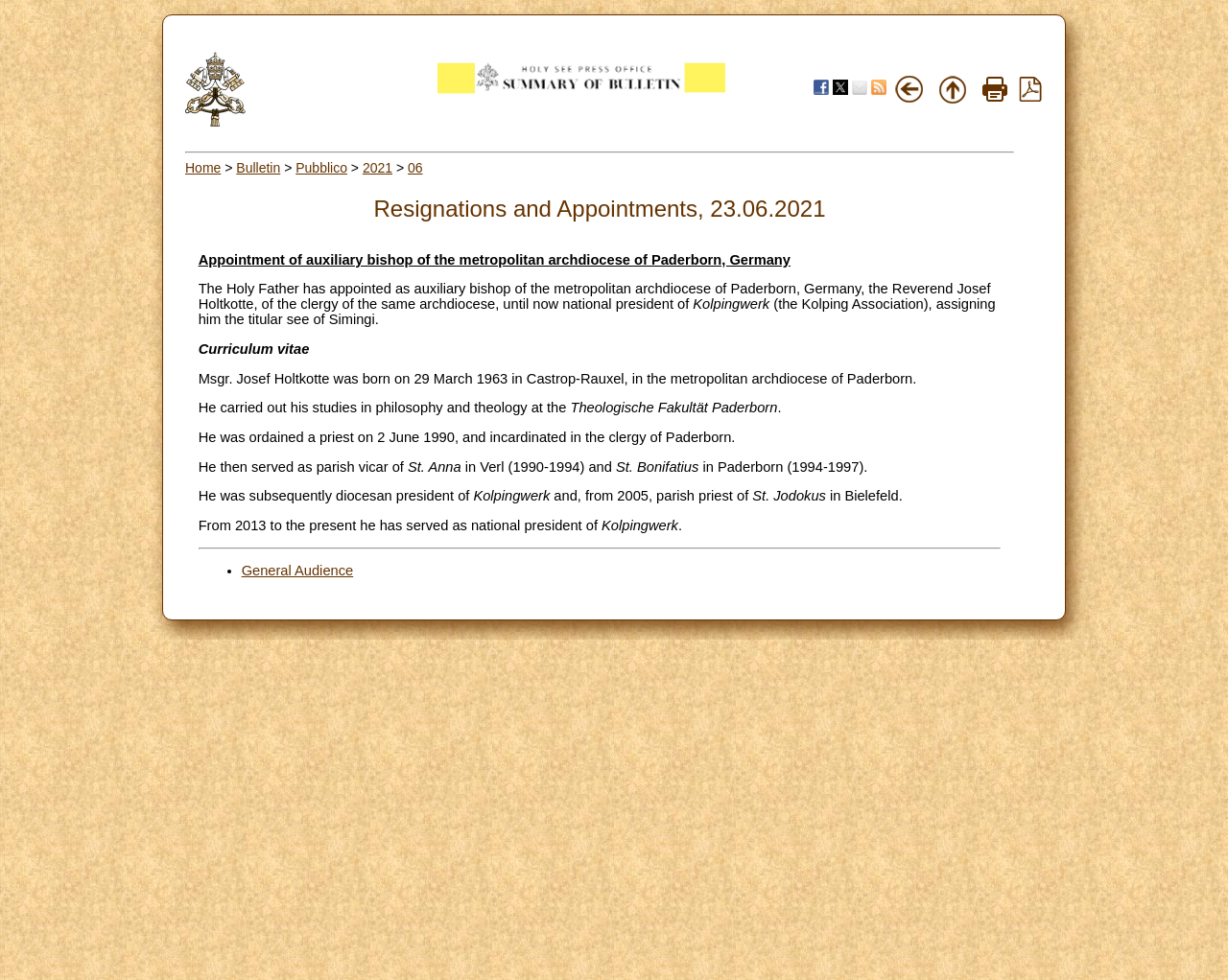Find the bounding box of the UI element described as follows: "alt="www.vatican.va" title="www.vatican.va"".

[0.151, 0.116, 0.201, 0.132]